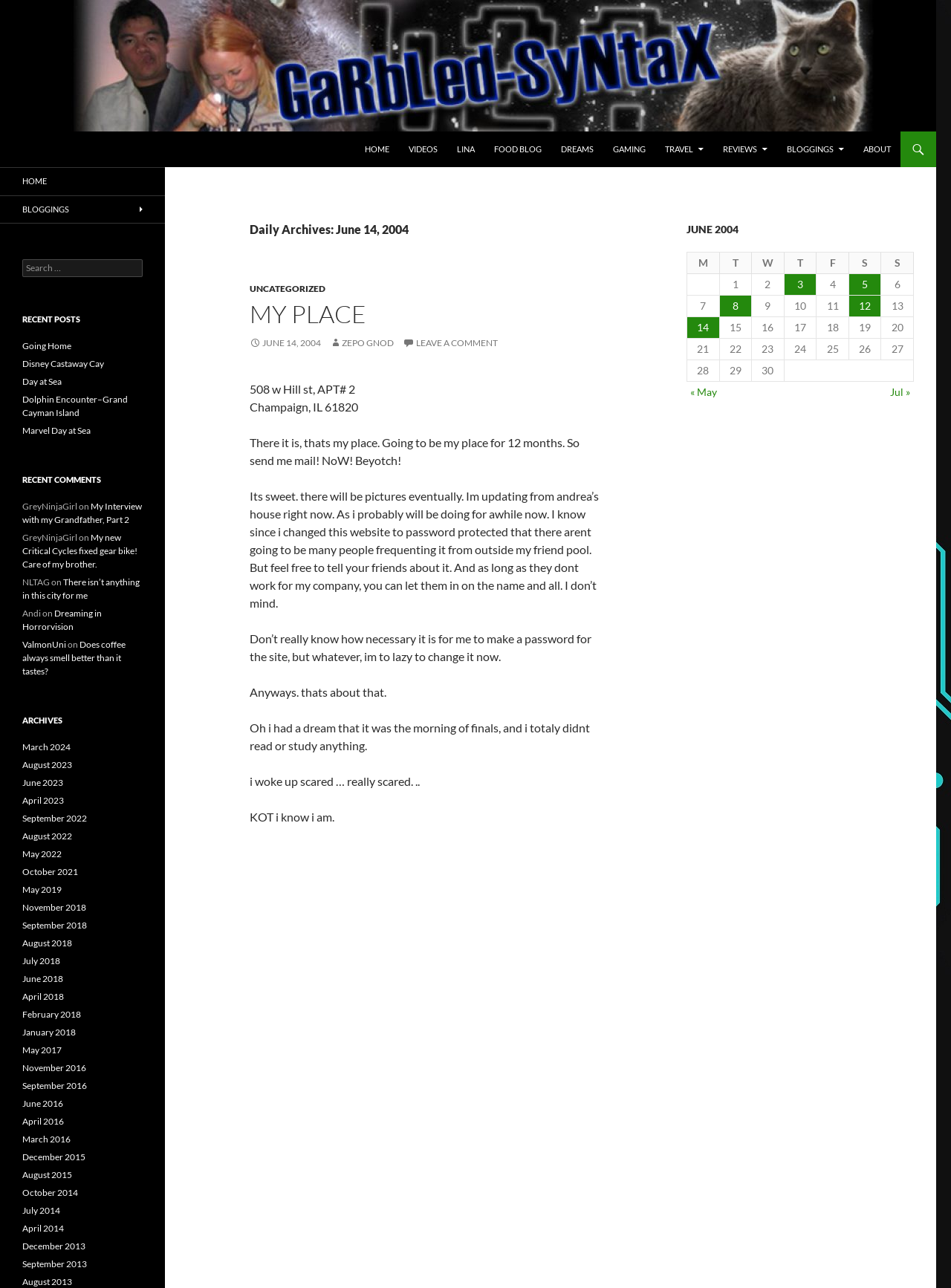Please indicate the bounding box coordinates for the clickable area to complete the following task: "click on the 'HOME' link". The coordinates should be specified as four float numbers between 0 and 1, i.e., [left, top, right, bottom].

[0.374, 0.102, 0.419, 0.13]